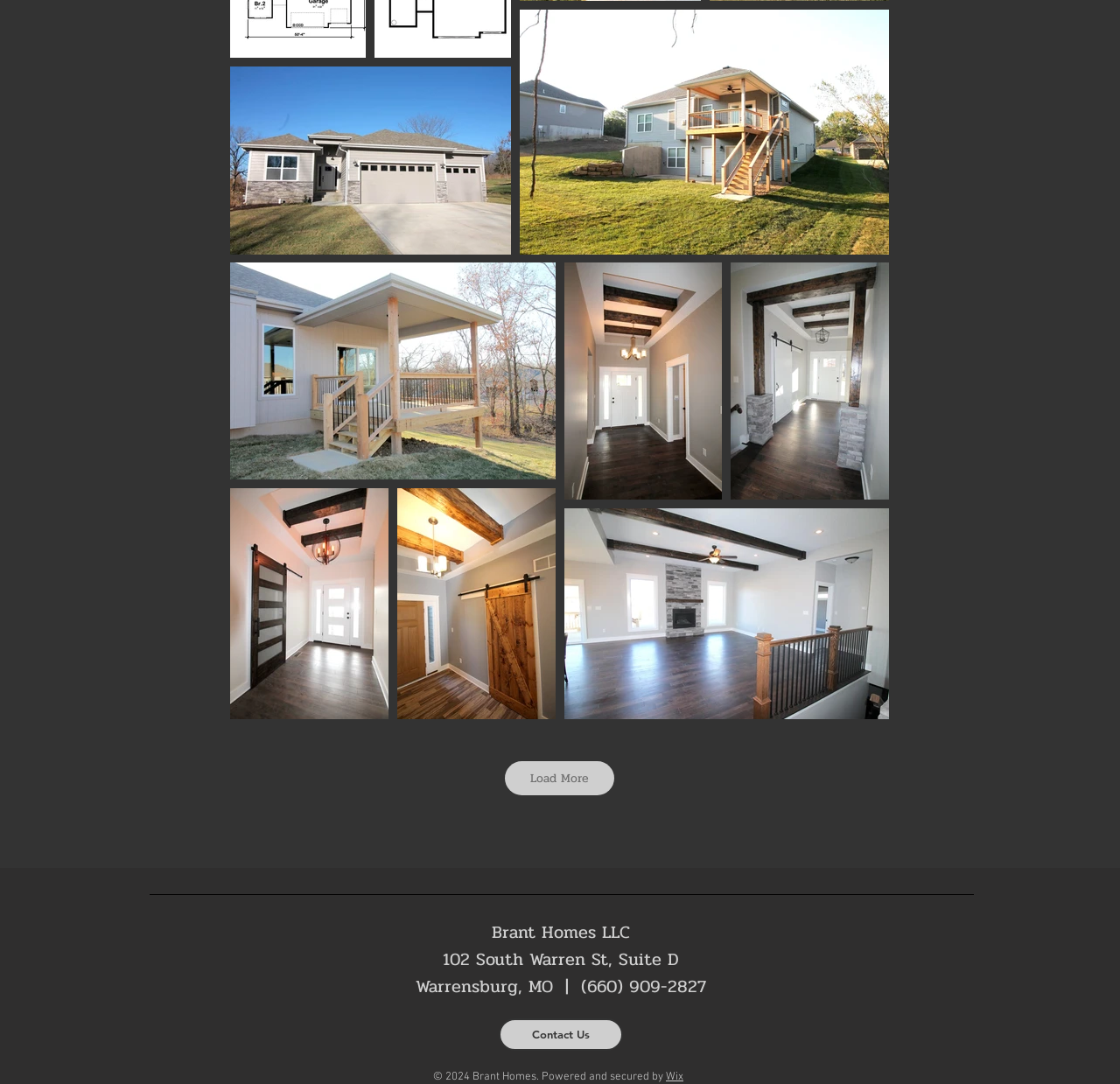Bounding box coordinates should be in the format (top-left x, top-left y, bottom-right x, bottom-right y) and all values should be floating point numbers between 0 and 1. Determine the bounding box coordinate for the UI element described as: Load More

[0.451, 0.702, 0.548, 0.733]